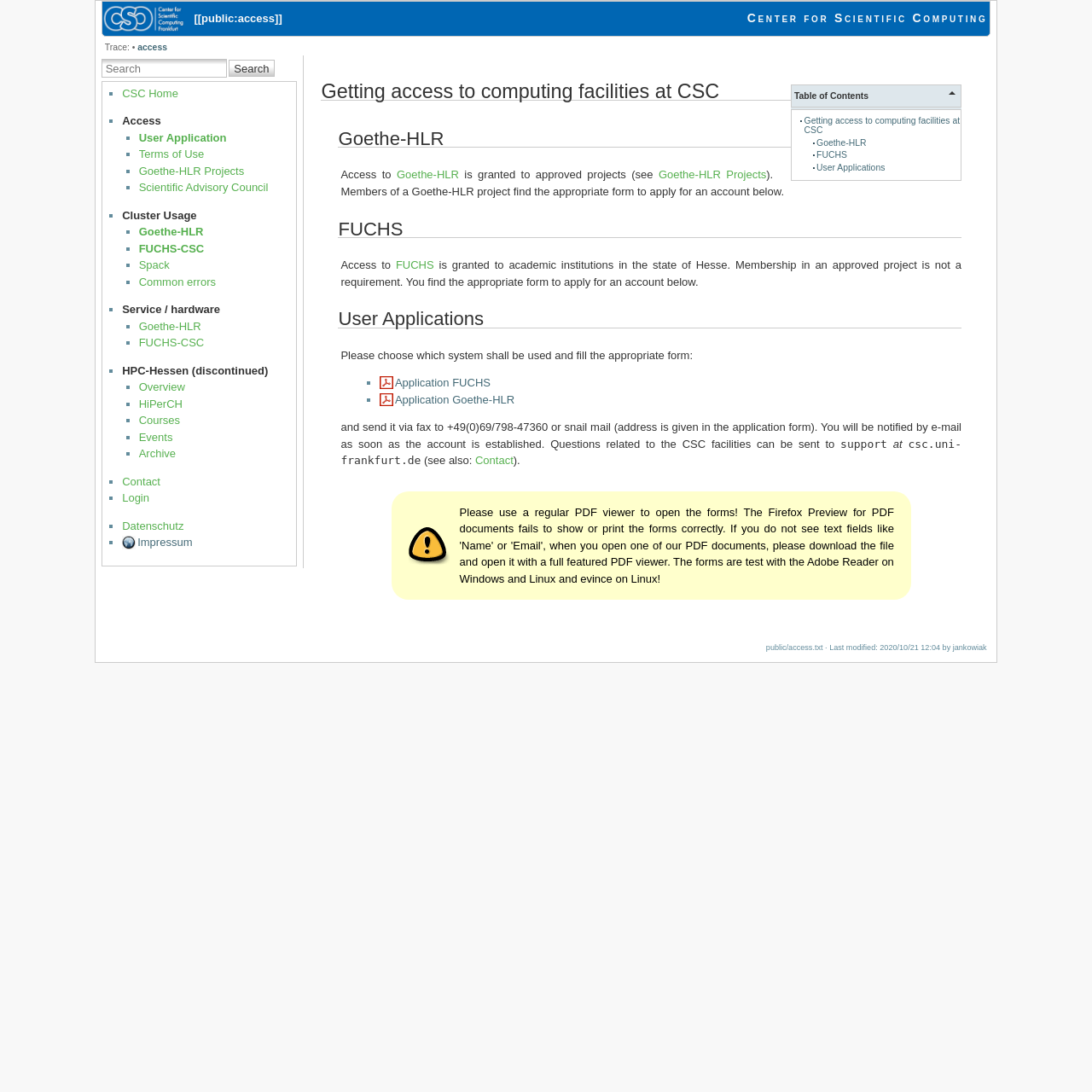Specify the bounding box coordinates of the area to click in order to follow the given instruction: "go to CSC Home."

[0.112, 0.079, 0.163, 0.091]